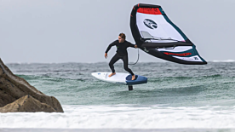Describe the important features and context of the image with as much detail as possible.

The image showcases an exhilarating moment of a person engaging in wing foiling, a popular water sport that combines elements of kitesurfing and surfing. The individual, clad in a black wetsuit, skillfully balances on a board equipped with a hydrofoil, carving through the waves. The wing, which is colorful and features a distinctive logo, is held confidently by the rider, catching the wind to propel them forward. The background highlights a scenic ocean landscape, with gentle waves lapping against a rocky shoreline and a muted sky, emphasizing the thrilling connection between the rider and the elements. This dynamic activity symbolizes the adventurous spirit of outdoor sports enthusiasts.